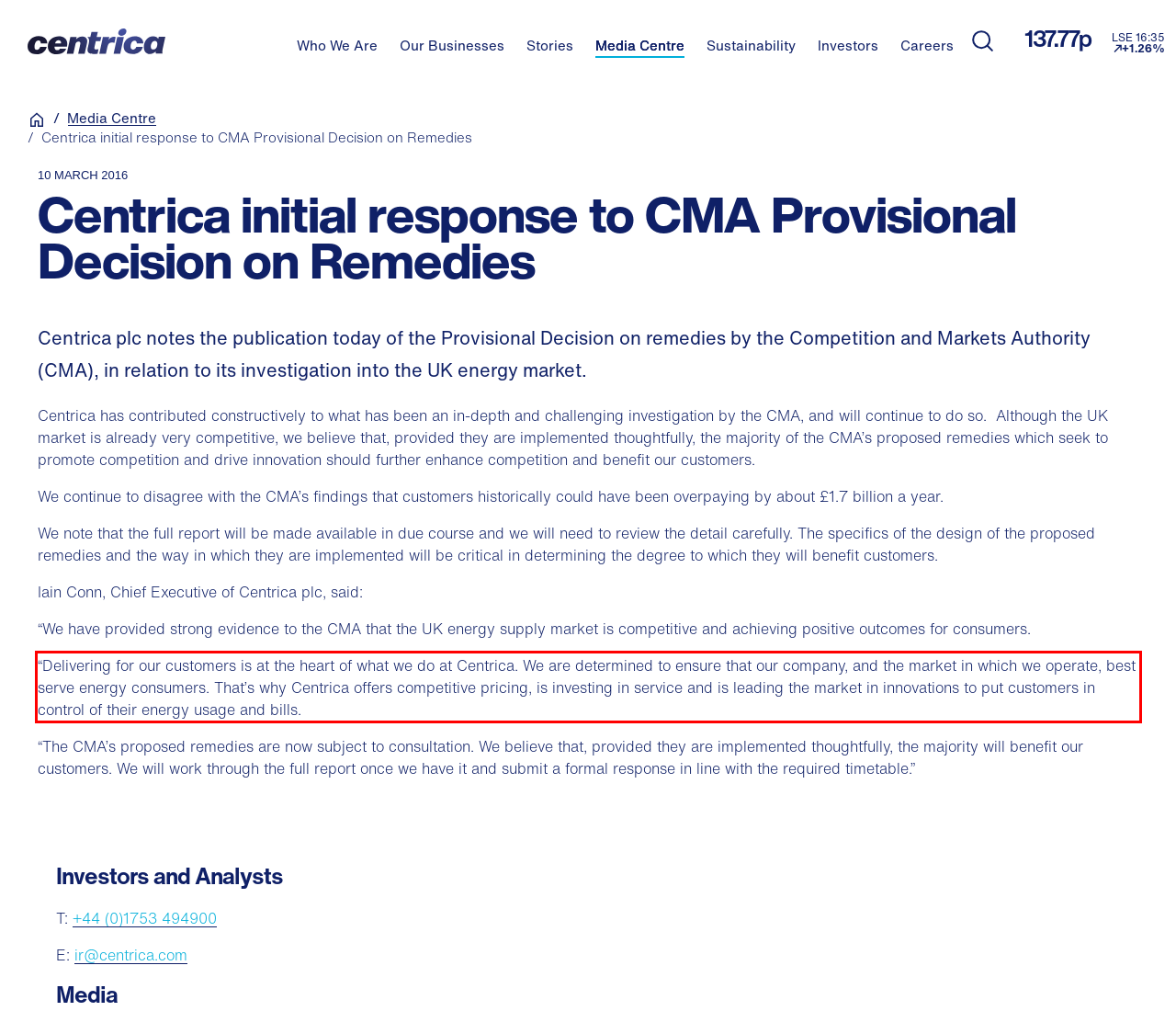Review the webpage screenshot provided, and perform OCR to extract the text from the red bounding box.

“Delivering for our customers is at the heart of what we do at Centrica. We are determined to ensure that our company, and the market in which we operate, best serve energy consumers. That’s why Centrica offers competitive pricing, is investing in service and is leading the market in innovations to put customers in control of their energy usage and bills.